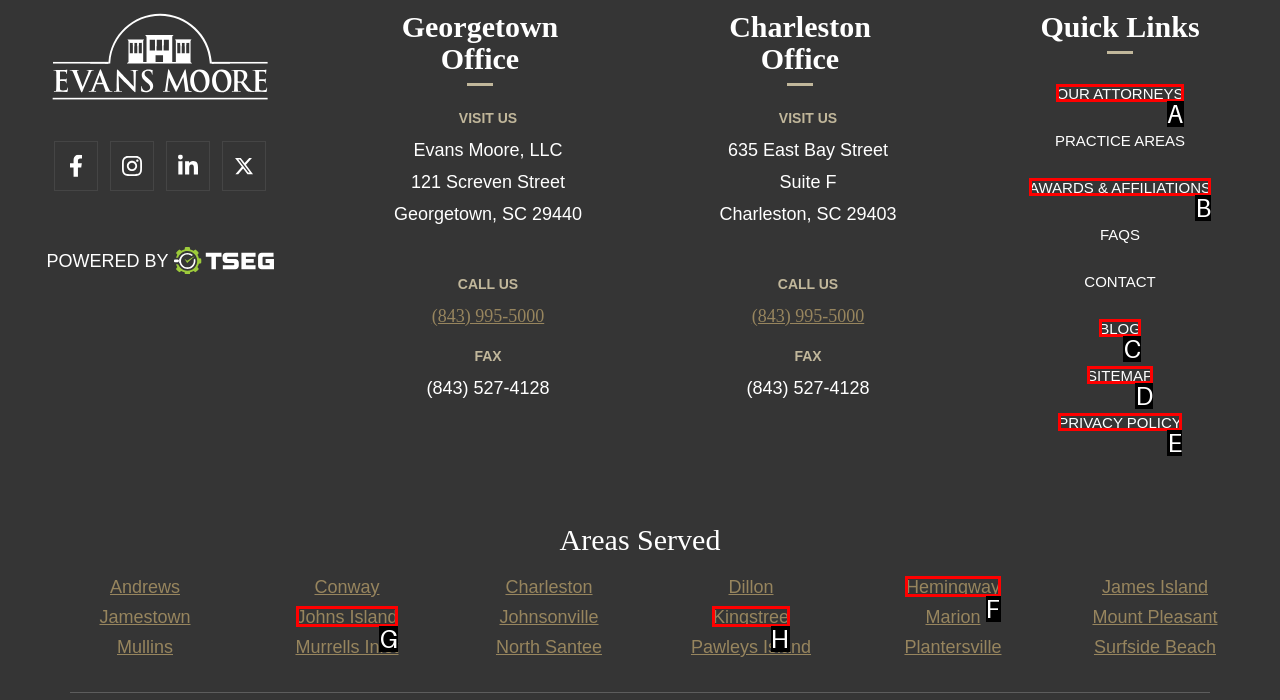Identify the HTML element that matches the description: Awards & Affiliations. Provide the letter of the correct option from the choices.

B